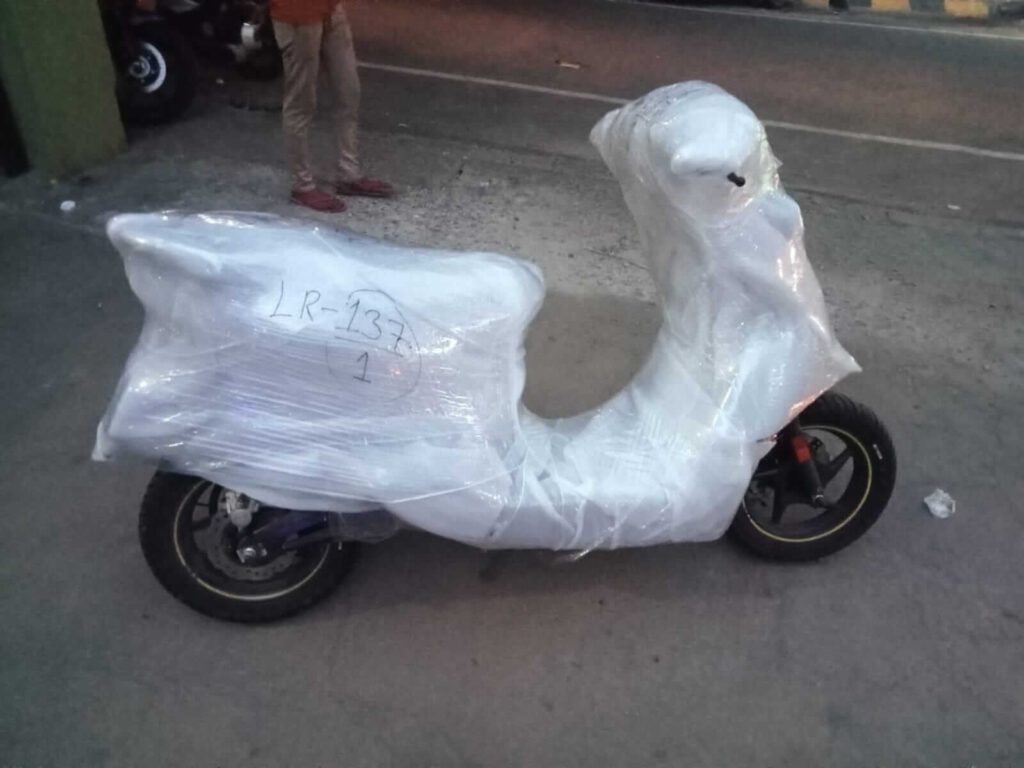Give a thorough caption of the image, focusing on all visible elements.

This image showcases a motorcycle that has been carefully wrapped in protective plastic for transport. The motorcycle is prominently displayed, revealing its compact design, while a label marked "LR-137" is visible on the side, likely indicating its identification number for shipping purposes. It is positioned on a concrete surface, with hints of a busy environment in the background, suggesting an active loading or unloading area. This method of packaging is a standard practice in bike transport services, such as those offered in Bangalore, ensuring that the vehicle is secured during transit to prevent any damage. The image reflects the quality and care taken in moving bikes safely from one location to another.